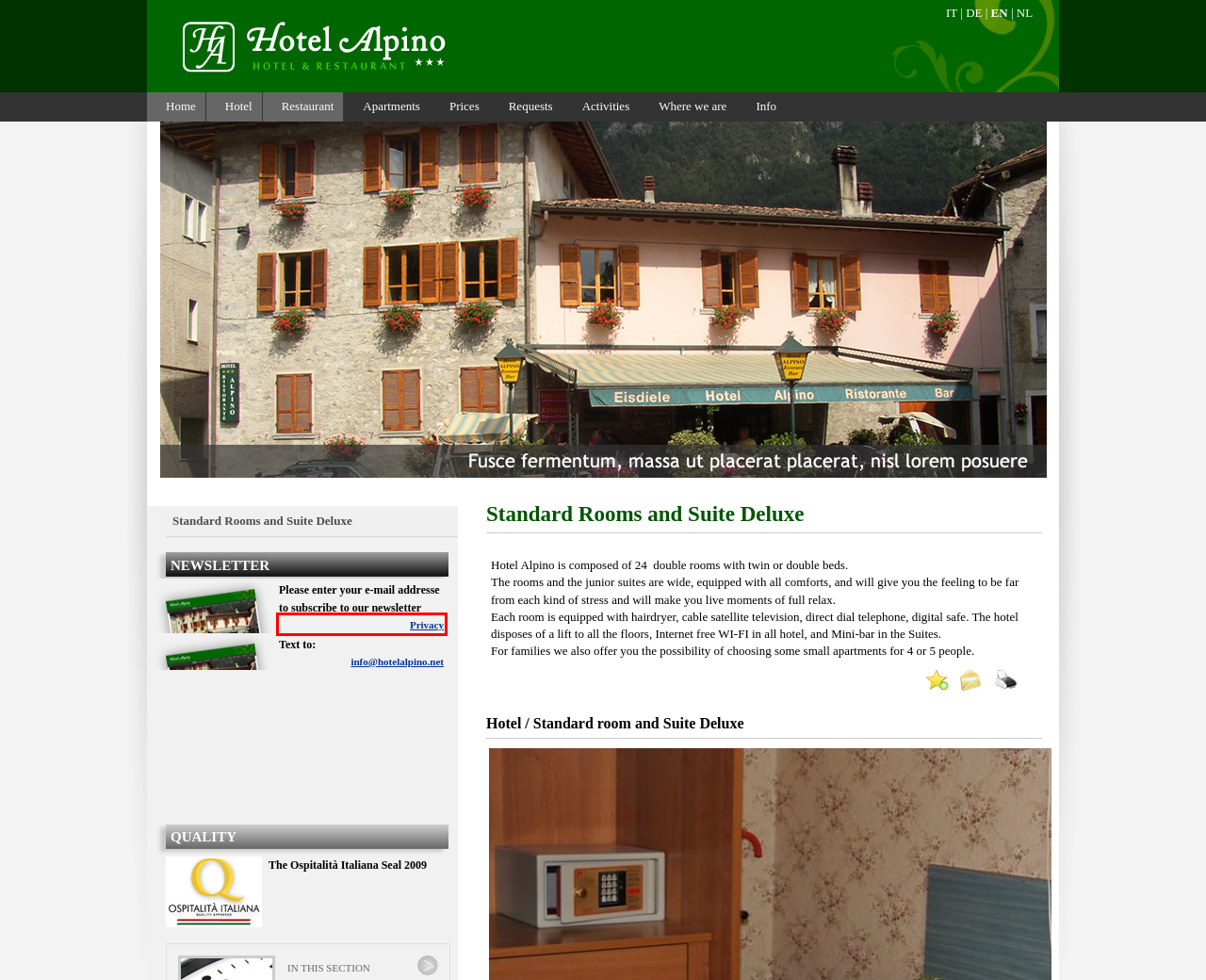You are looking at a webpage screenshot with a red bounding box around an element. Pick the description that best matches the new webpage after interacting with the element in the red bounding box. The possible descriptions are:
A. Activities
B. Tourist itineraries bikers
C. Hotel Ristorante Alpino lago d'Idro - ospitalità italiana
D. Error 404
E. Tourist itineraries motobikers
F. Weather Idro lake
G. Privacy
H. Info, Hotel Ristorante Alpino Idro Lake - ospitalità italiana

G